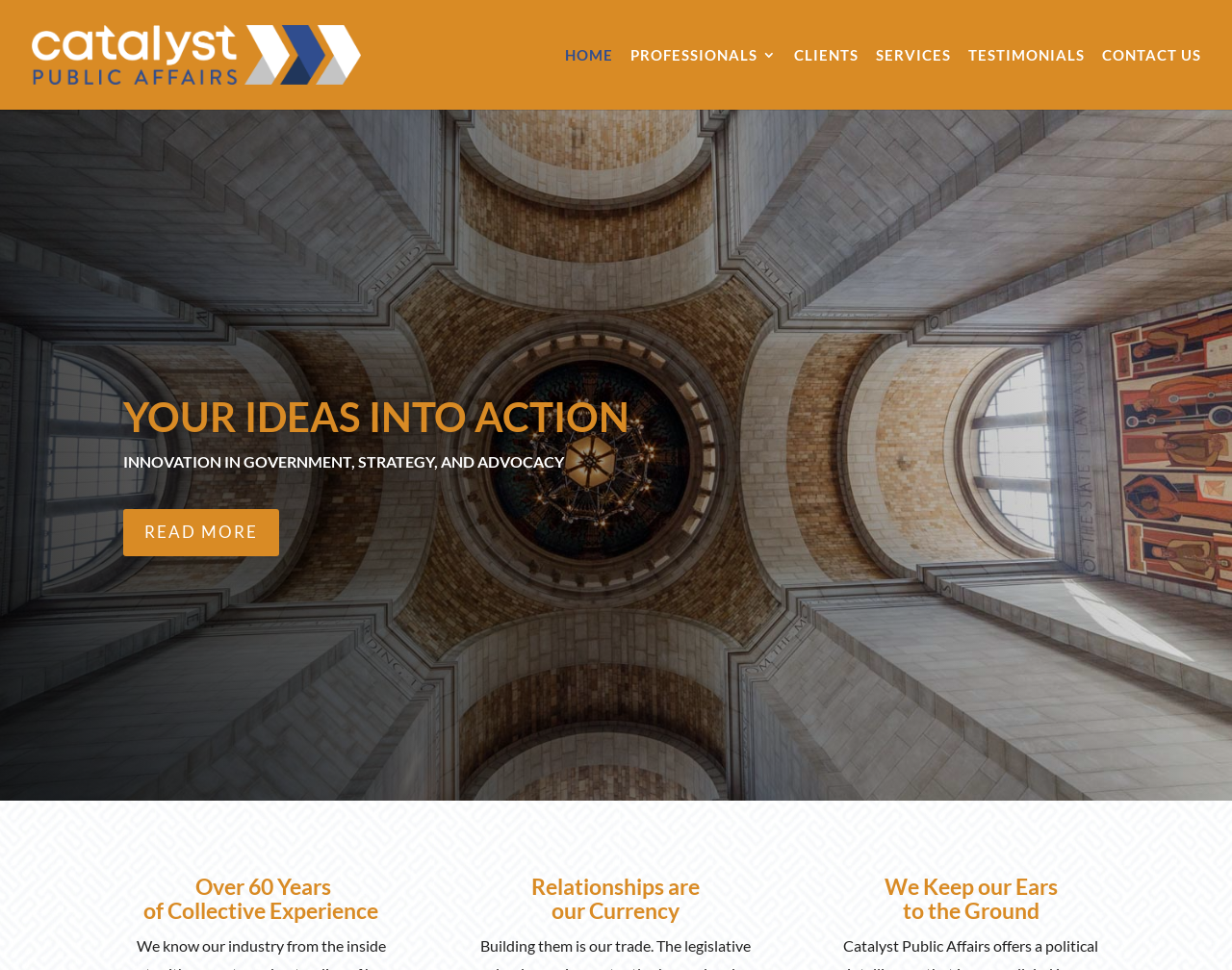How many headings are there on the webpage?
Offer a detailed and full explanation in response to the question.

I counted the number of heading elements on the webpage, which are YOUR IDEAS INTO ACTION, INNOVATION IN GOVERNMENT, STRATEGY, AND ADVOCACY, Over 60 Years of Collective Experience, Relationships are our Currency, and We Keep our Ears to the Ground.